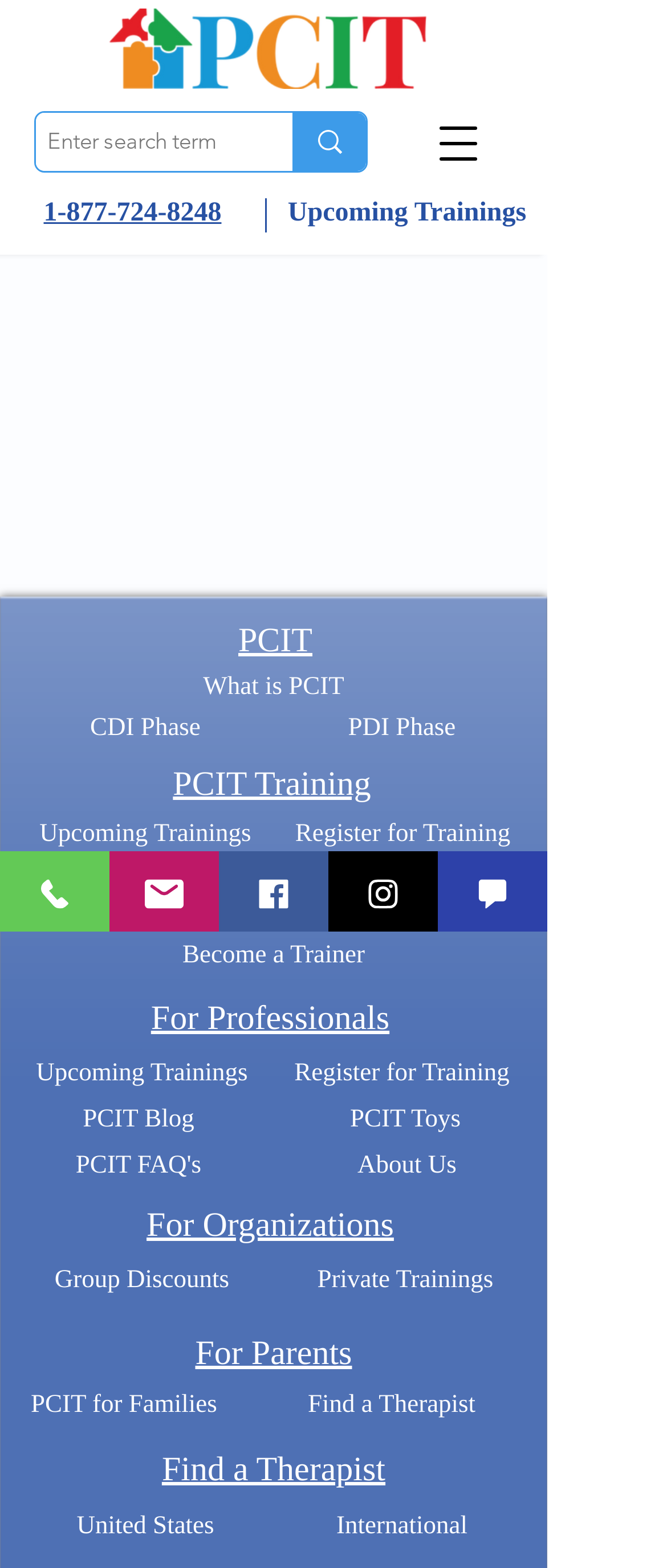Answer briefly with one word or phrase:
What is the purpose of the search box?

To search for specific content